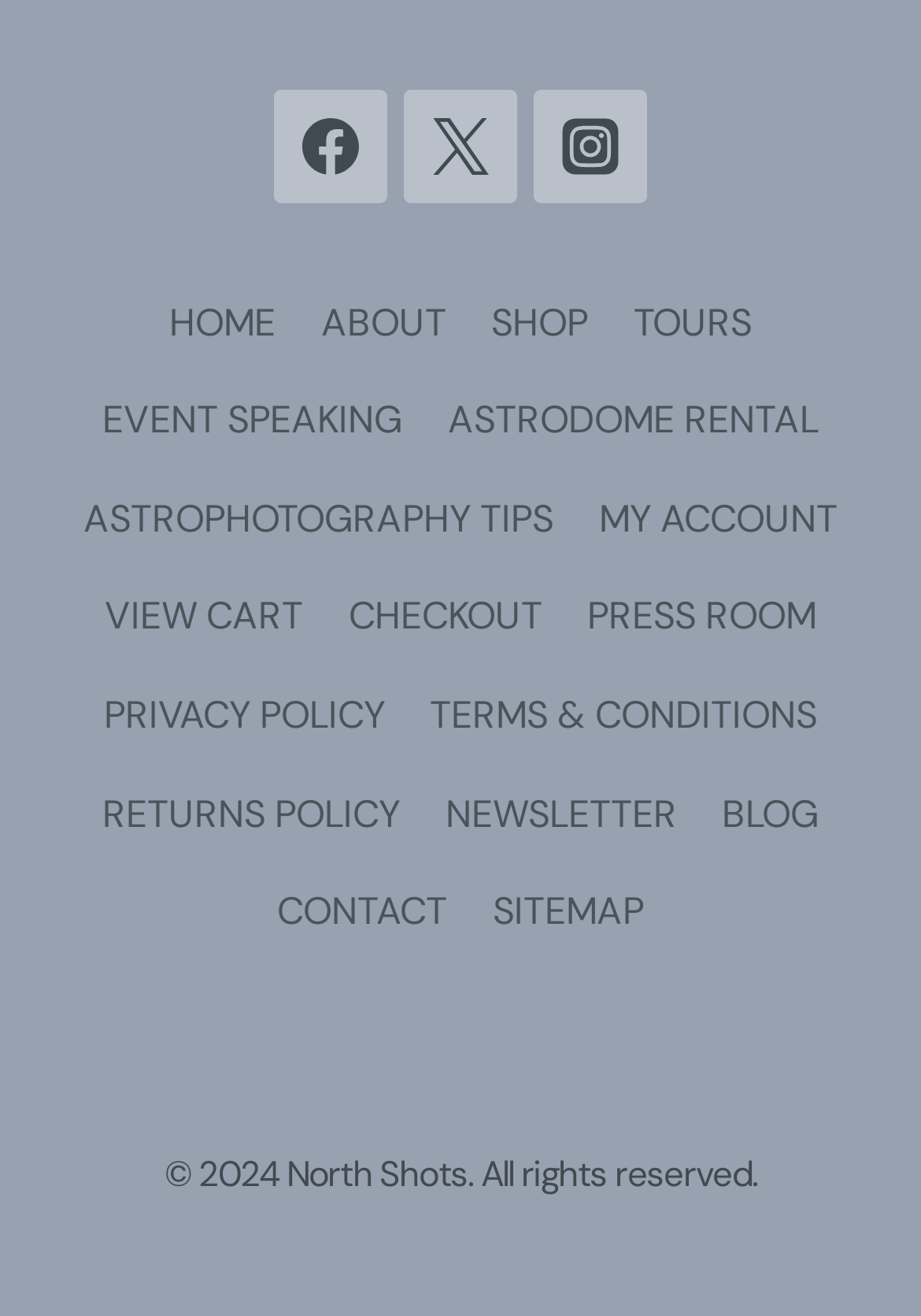Predict the bounding box of the UI element based on this description: "View Cart".

[0.089, 0.432, 0.354, 0.507]